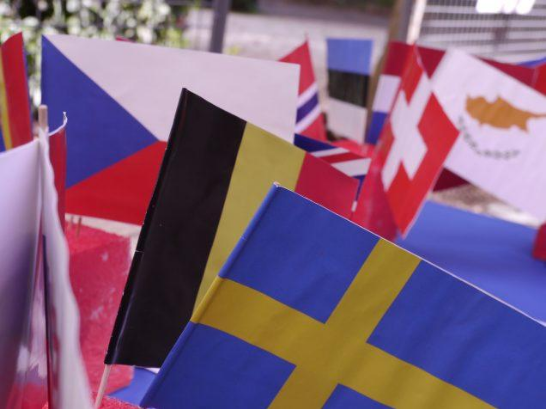Where is the setting of the event or gathering?
Relying on the image, give a concise answer in one word or a brief phrase.

Outdoors